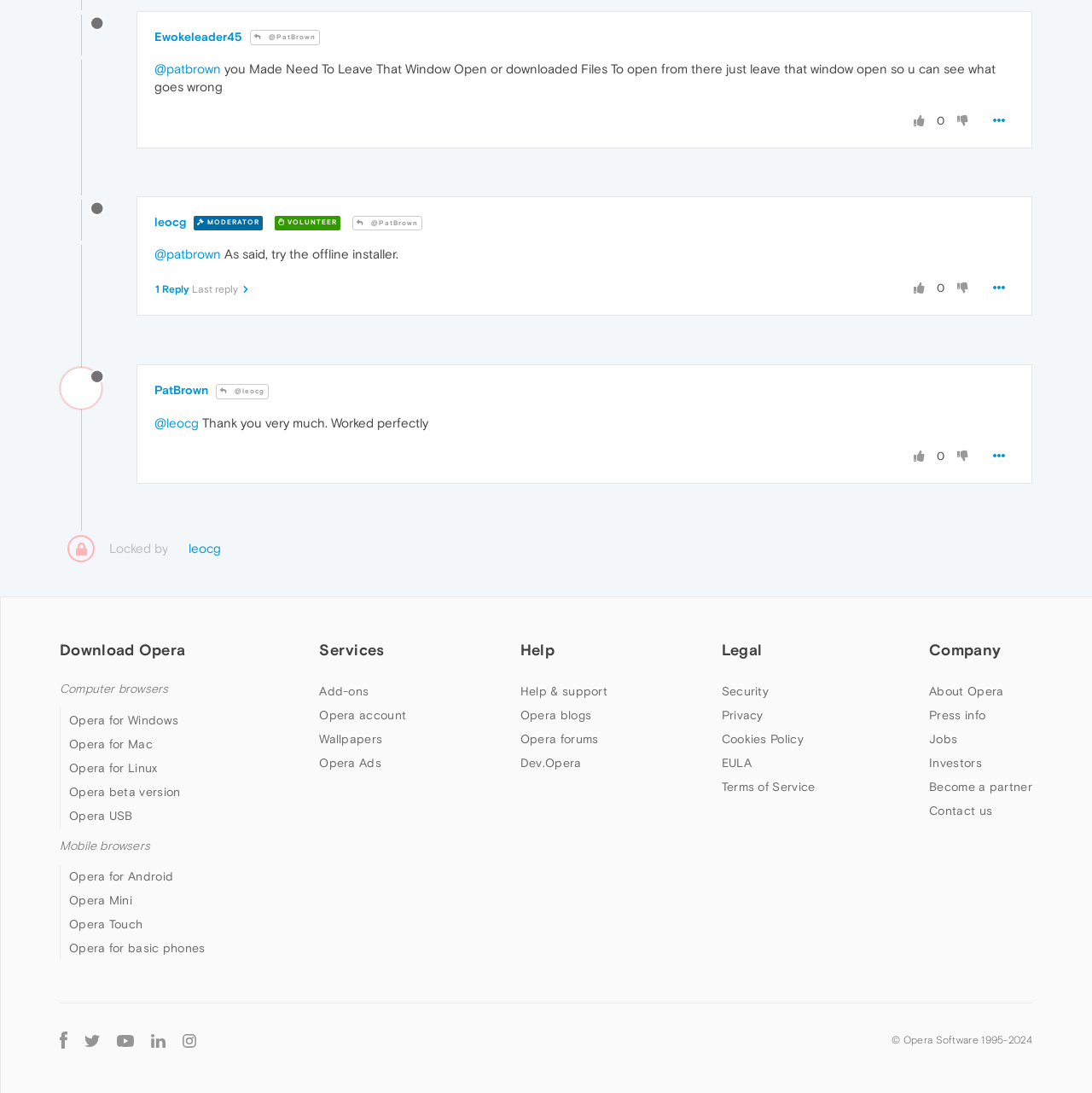Identify the bounding box of the UI element that matches this description: "Opera for Mac".

[0.063, 0.674, 0.14, 0.687]